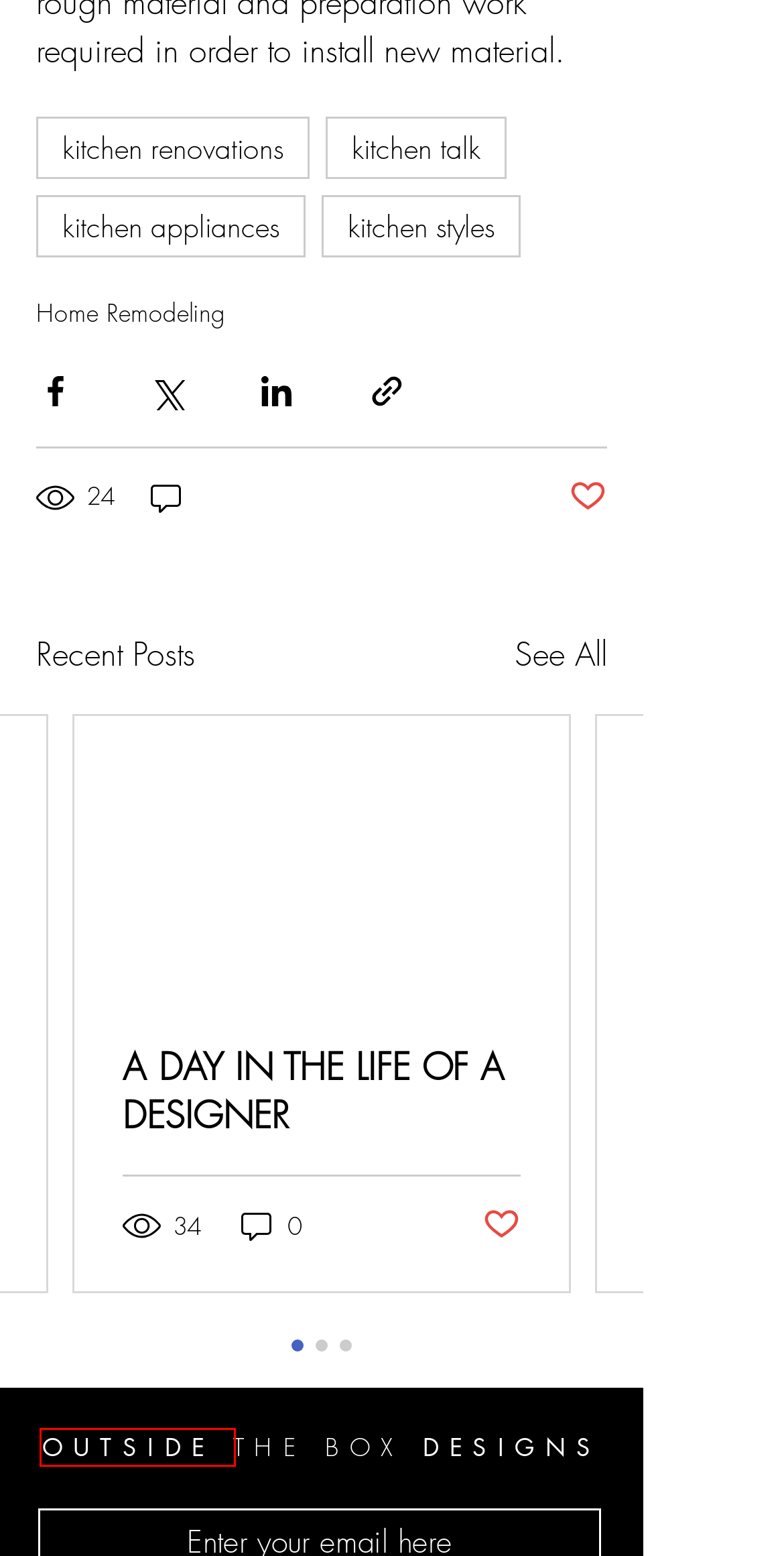You are given a webpage screenshot where a red bounding box highlights an element. Determine the most fitting webpage description for the new page that loads after clicking the element within the red bounding box. Here are the candidates:
A. kitchen renovations | OTBD
B. OUTDOOR SUMMER PROJECTS
C. kitchen appliances | OTBD
D. kitchen styles | OTBD
E. Home Remodeling
F. kitchen talk | OTBD
G. A DAY IN THE LIFE OF A DESIGNER
H. Outside The Box Designs | Montreal

H